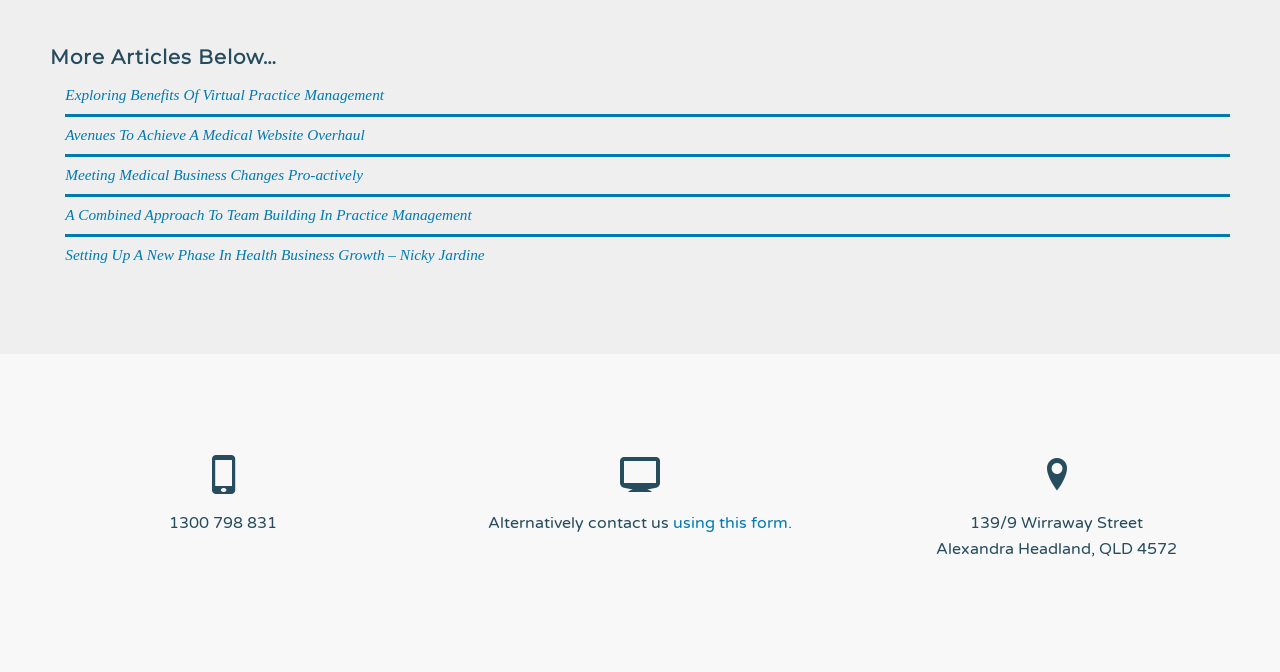What is the address?
Based on the image, provide your answer in one word or phrase.

139/9 Wirraway Street, Alexandra Headland, QLD 4572